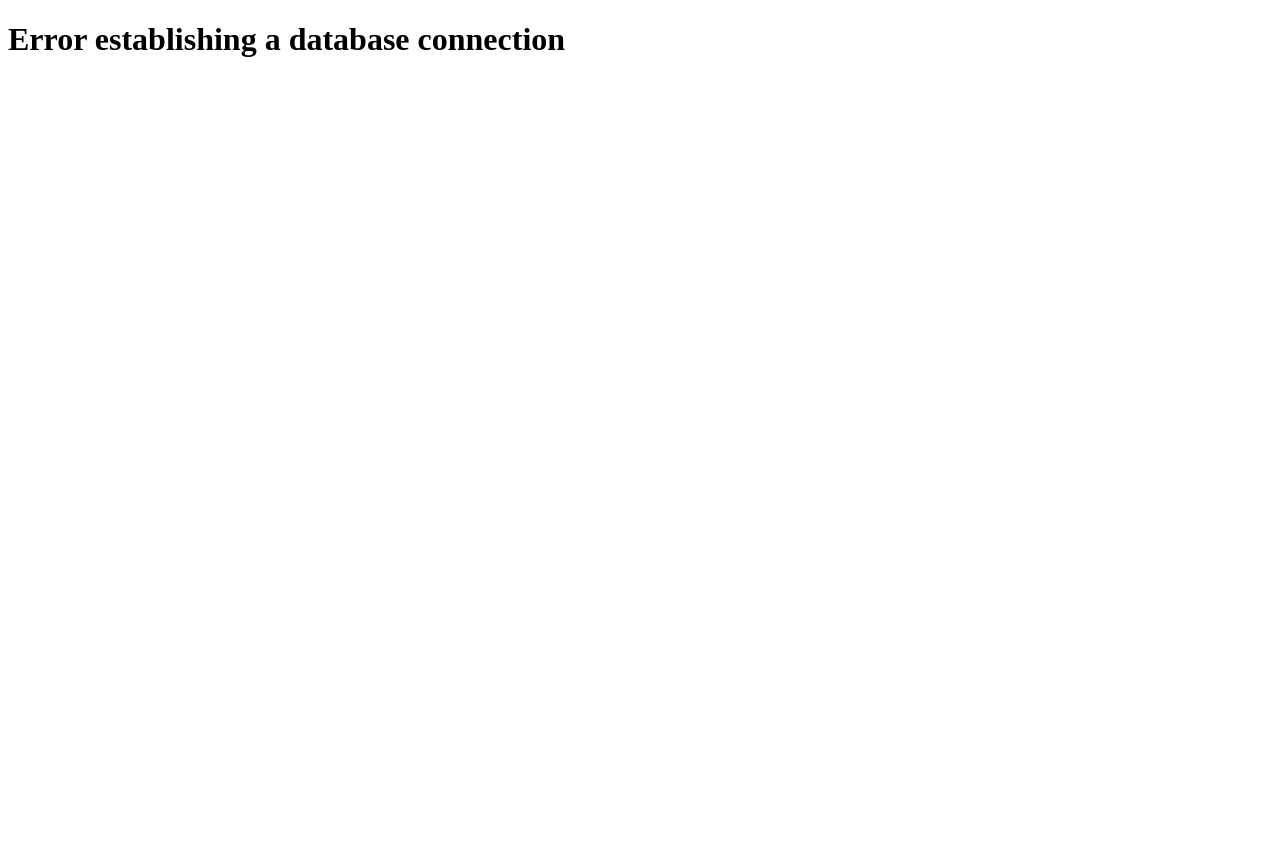Identify and provide the text of the main header on the webpage.

Error establishing a database connection